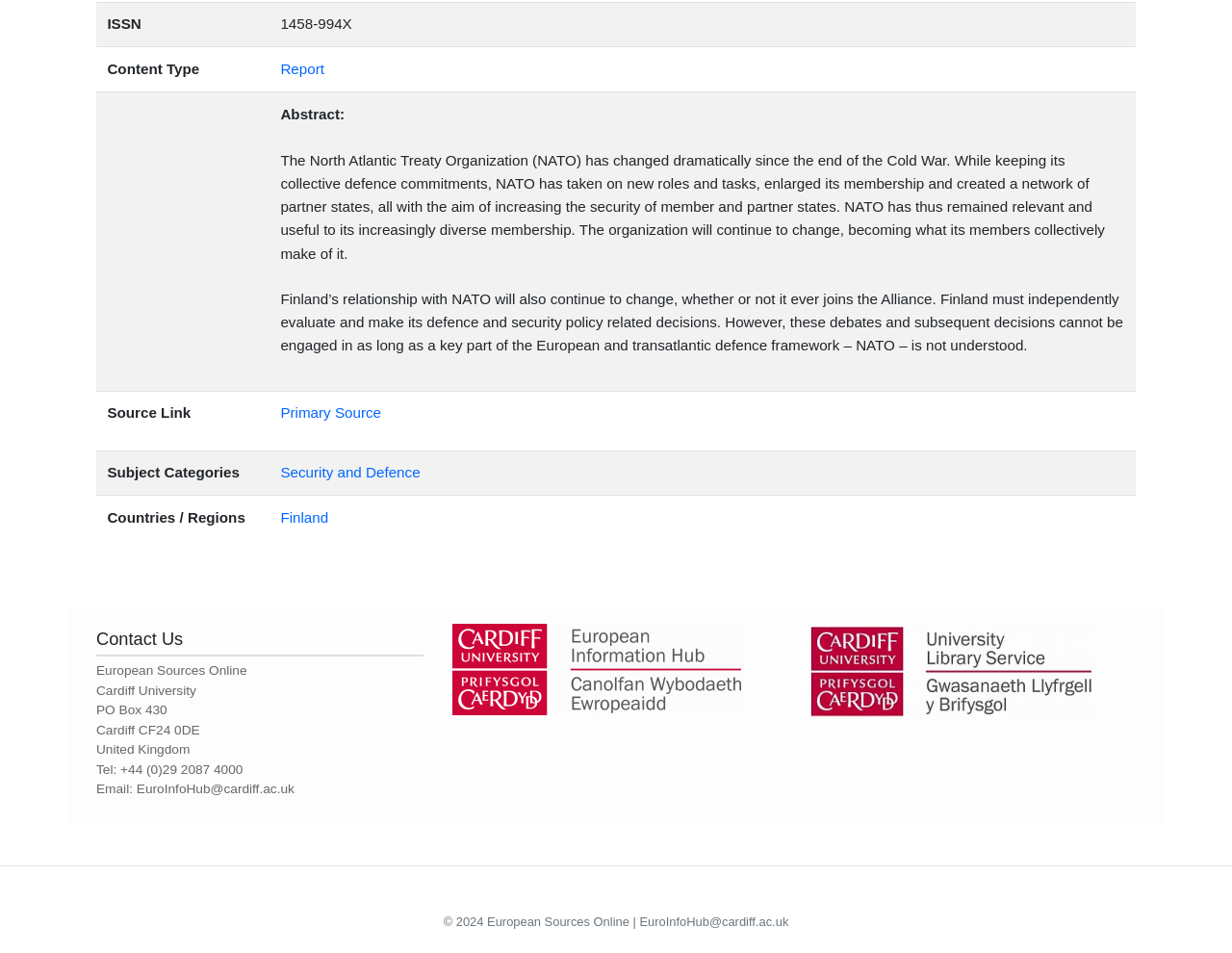Locate the bounding box coordinates of the UI element described by: "Security and Defence". Provide the coordinates as four float numbers between 0 and 1, formatted as [left, top, right, bottom].

[0.228, 0.487, 0.341, 0.504]